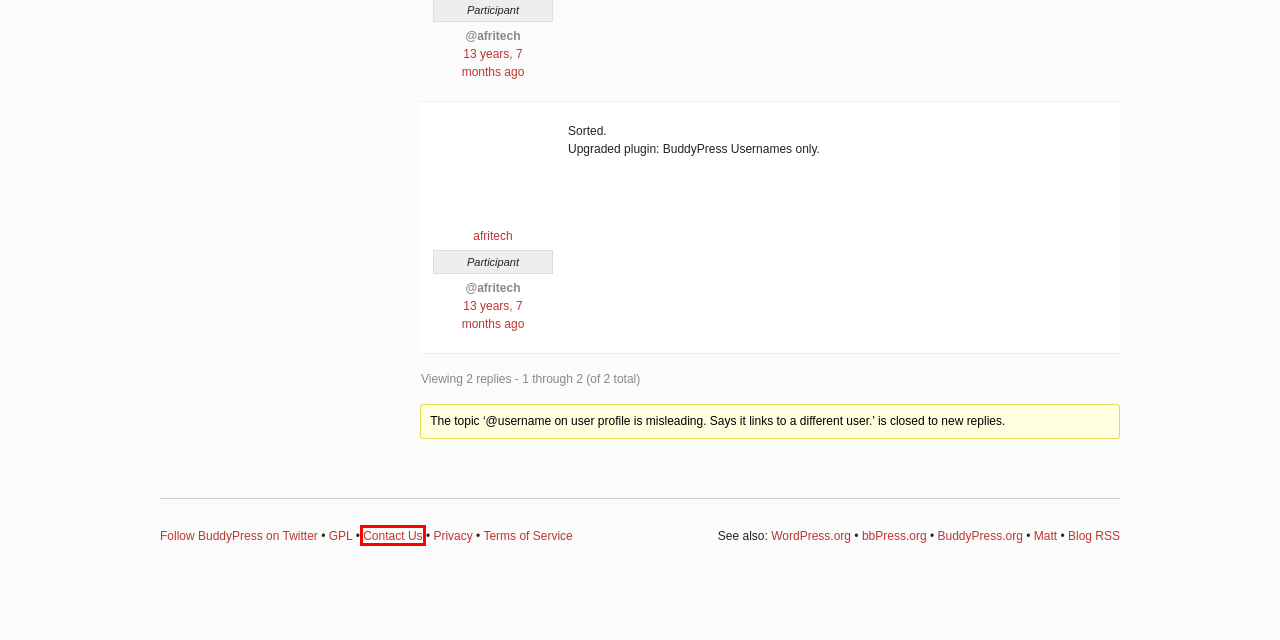Please examine the screenshot provided, which contains a red bounding box around a UI element. Select the webpage description that most accurately describes the new page displayed after clicking the highlighted element. Here are the candidates:
A. BuddyPress Codex
B. Contact · BuddyPress.org
C. bbPress.org
D. Topic Tag: Activity · BuddyPress.org
E. Blog · BuddyPress.org
F. Privacy – WordPress.org
G. Philosophy · BuddyPress.org
H. Participate and Contribute · BuddyPress Codex

B